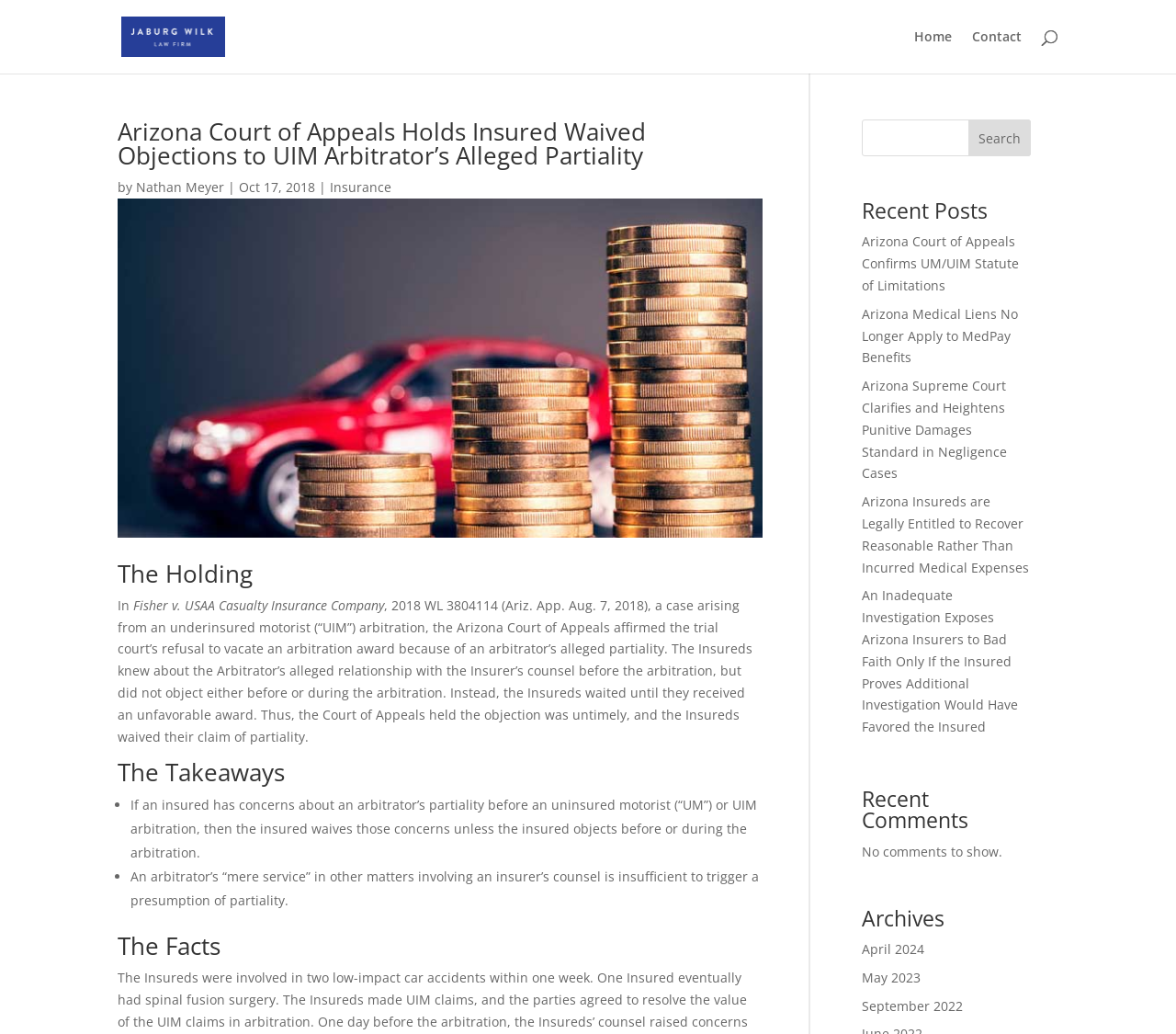Please reply with a single word or brief phrase to the question: 
What is the name of the blog?

Arizona Bad Faith Blawg